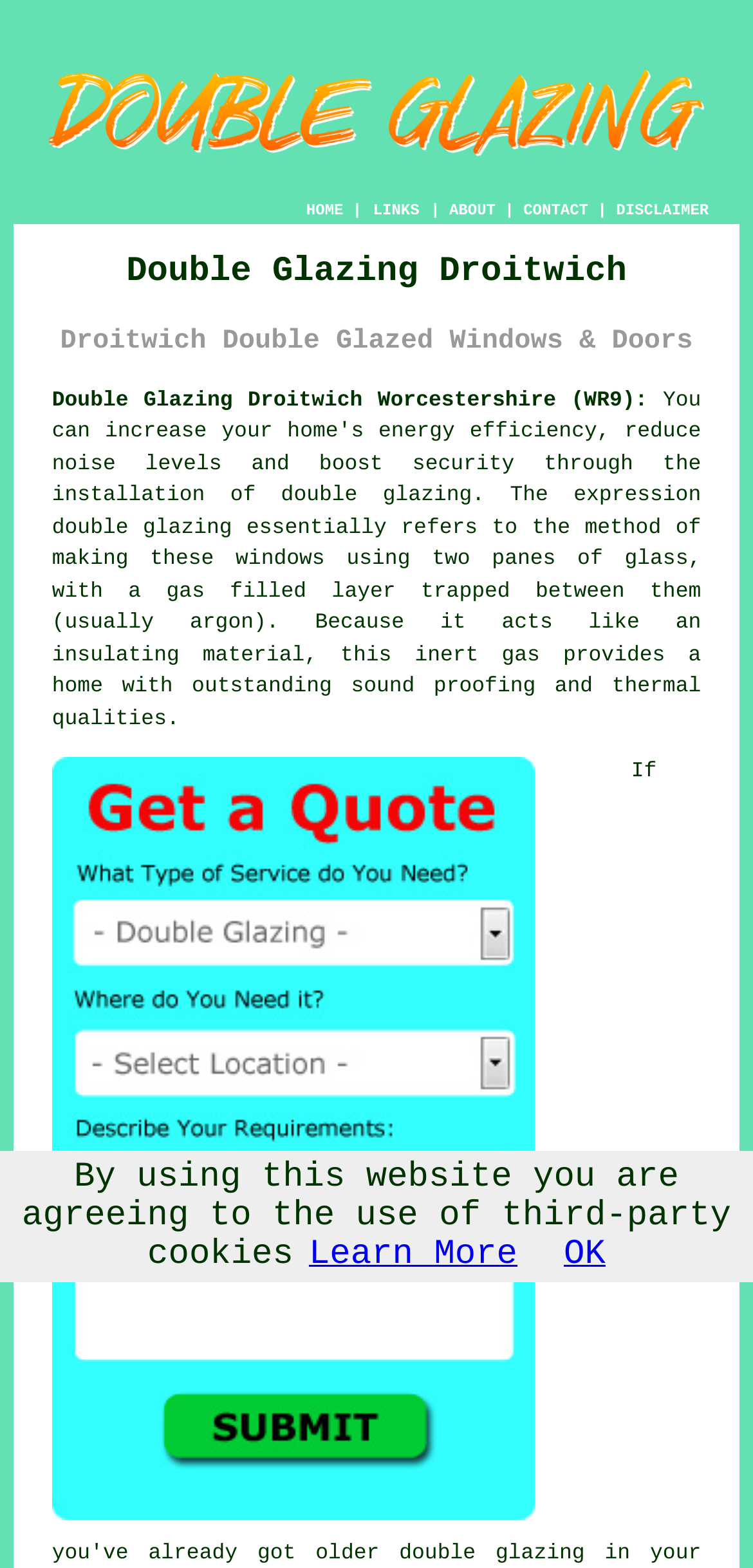Using the given element description, provide the bounding box coordinates (top-left x, top-left y, bottom-right x, bottom-right y) for the corresponding UI element in the screenshot: Double Glazing Droitwich Worcestershire (WR9):

[0.069, 0.248, 0.86, 0.263]